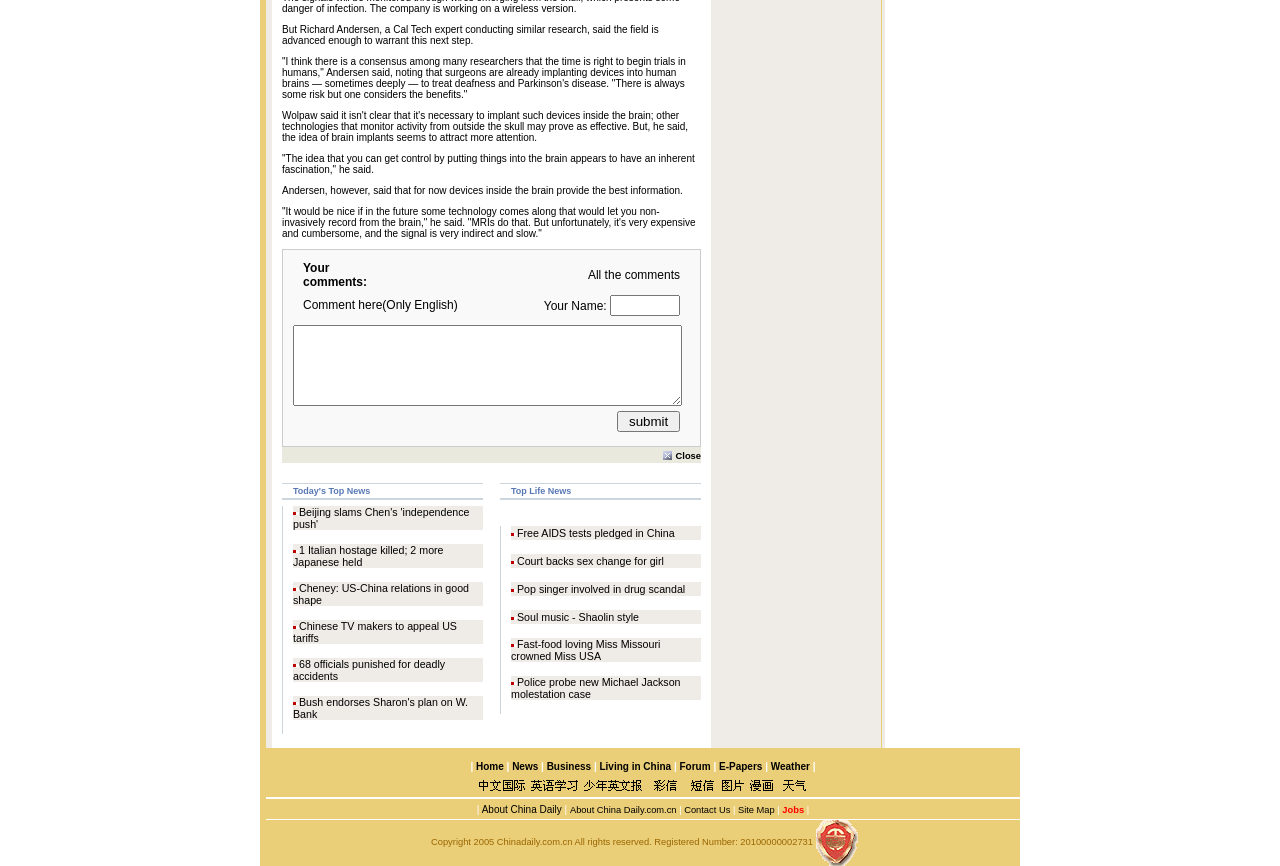Determine the bounding box for the described HTML element: "Beijing slams Chen's 'independence push'". Ensure the coordinates are four float numbers between 0 and 1 in the format [left, top, right, bottom].

[0.229, 0.584, 0.367, 0.612]